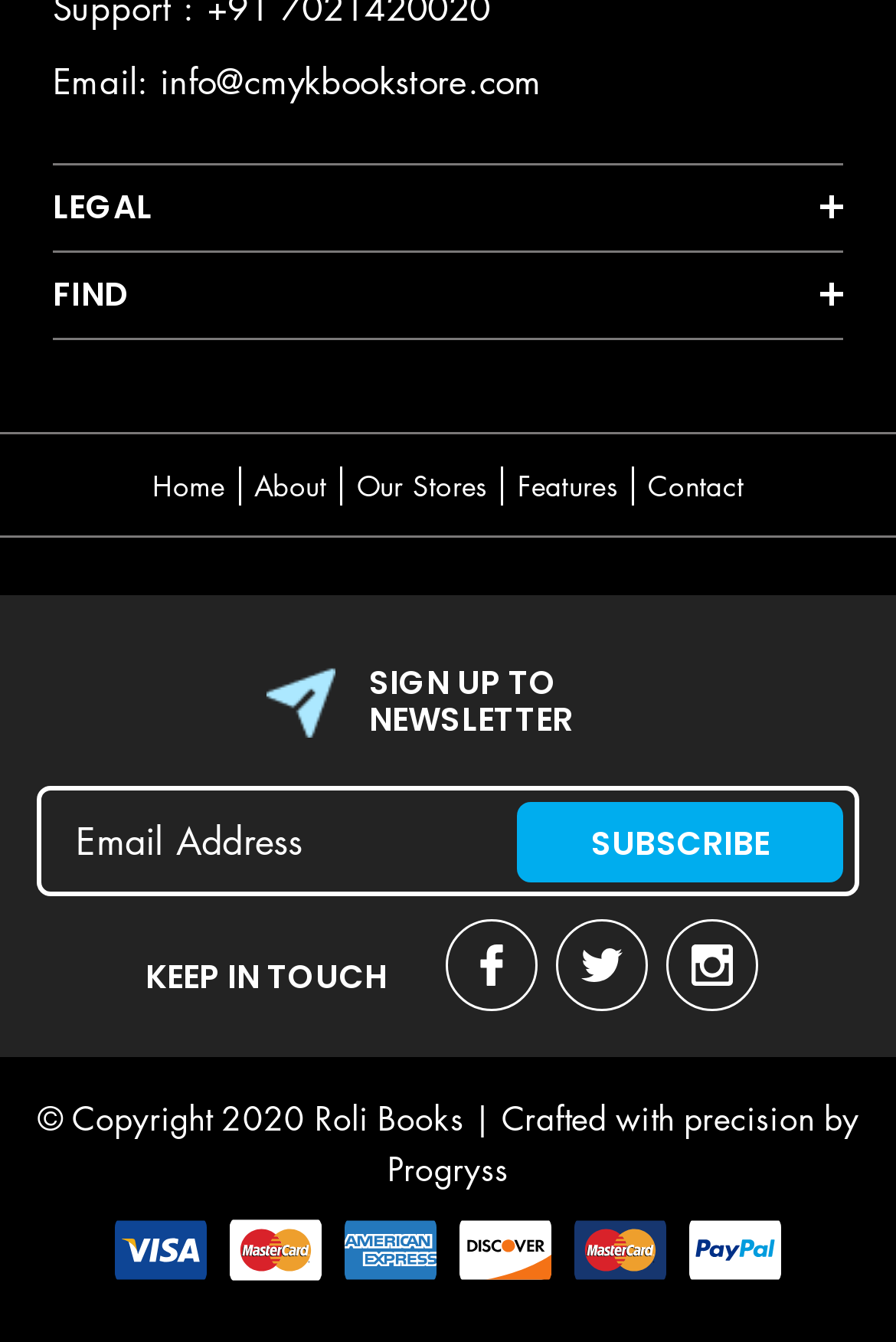Given the element description: "Subscribe", predict the bounding box coordinates of this UI element. The coordinates must be four float numbers between 0 and 1, given as [left, top, right, bottom].

[0.578, 0.598, 0.941, 0.658]